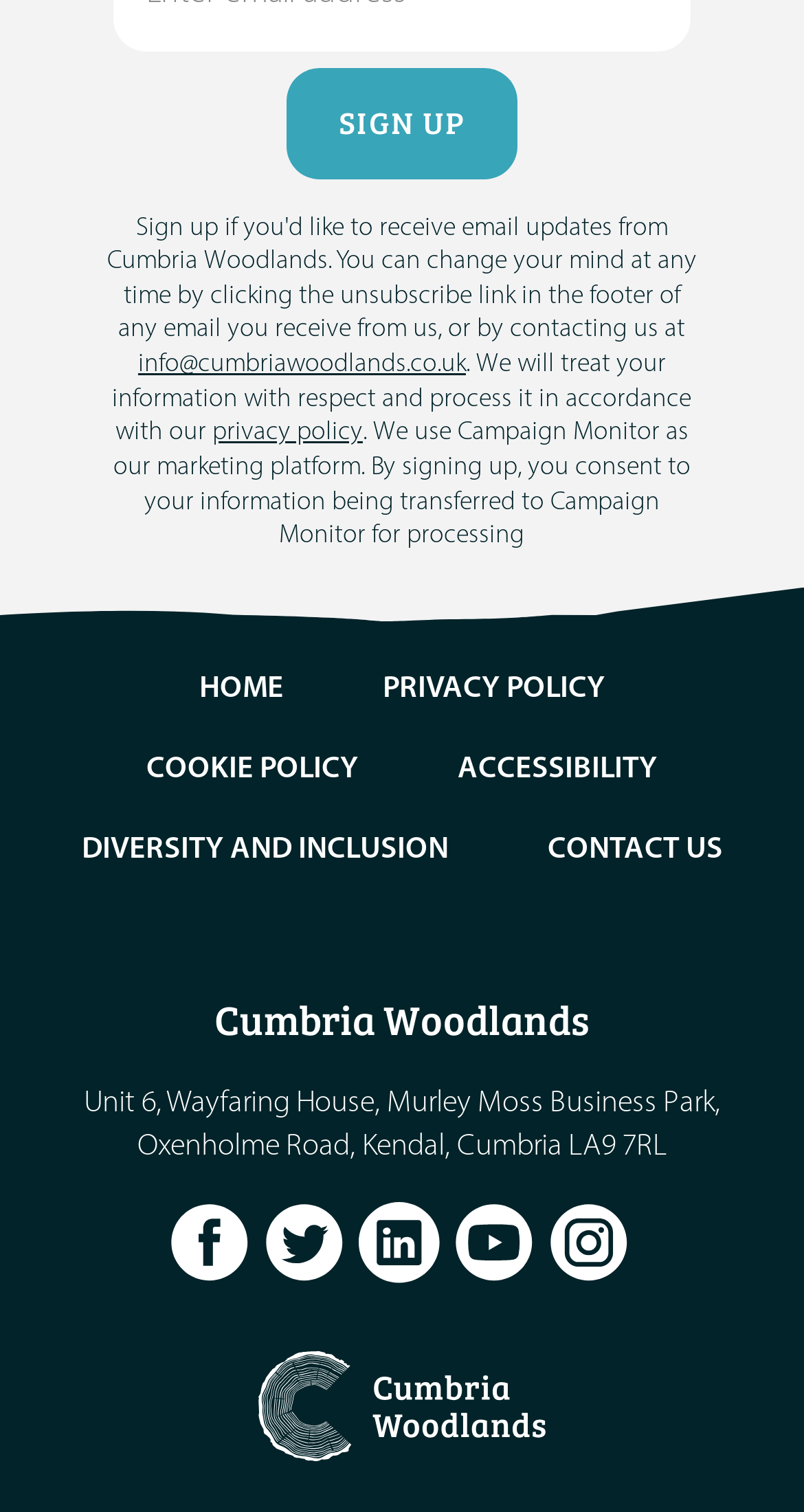Locate the bounding box coordinates of the clickable region necessary to complete the following instruction: "Follow us on Facebook". Provide the coordinates in the format of four float numbers between 0 and 1, i.e., [left, top, right, bottom].

[0.21, 0.795, 0.313, 0.849]